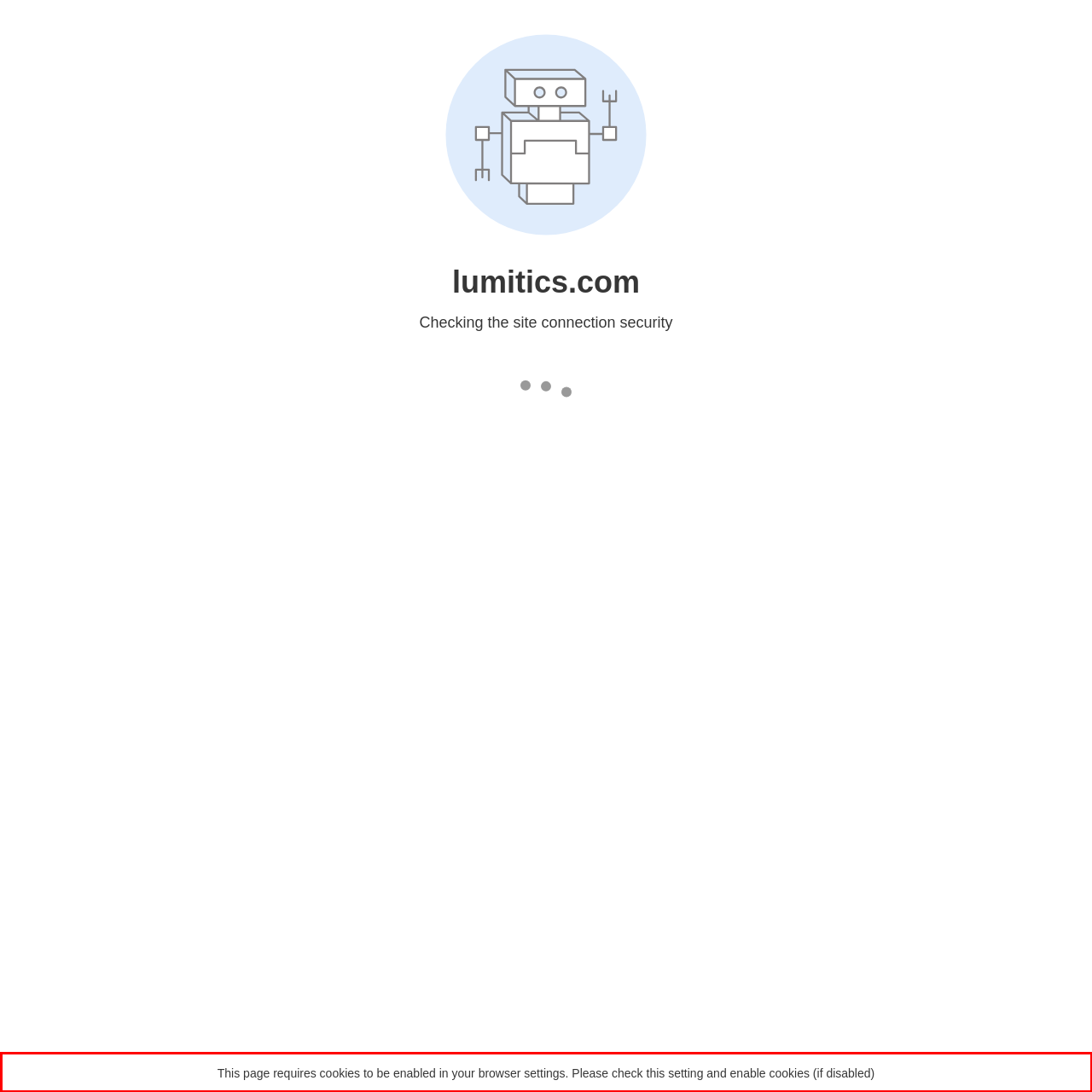Using the provided webpage screenshot, recognize the text content in the area marked by the red bounding box.

This page requires cookies to be enabled in your browser settings. Please check this setting and enable cookies (if disabled)